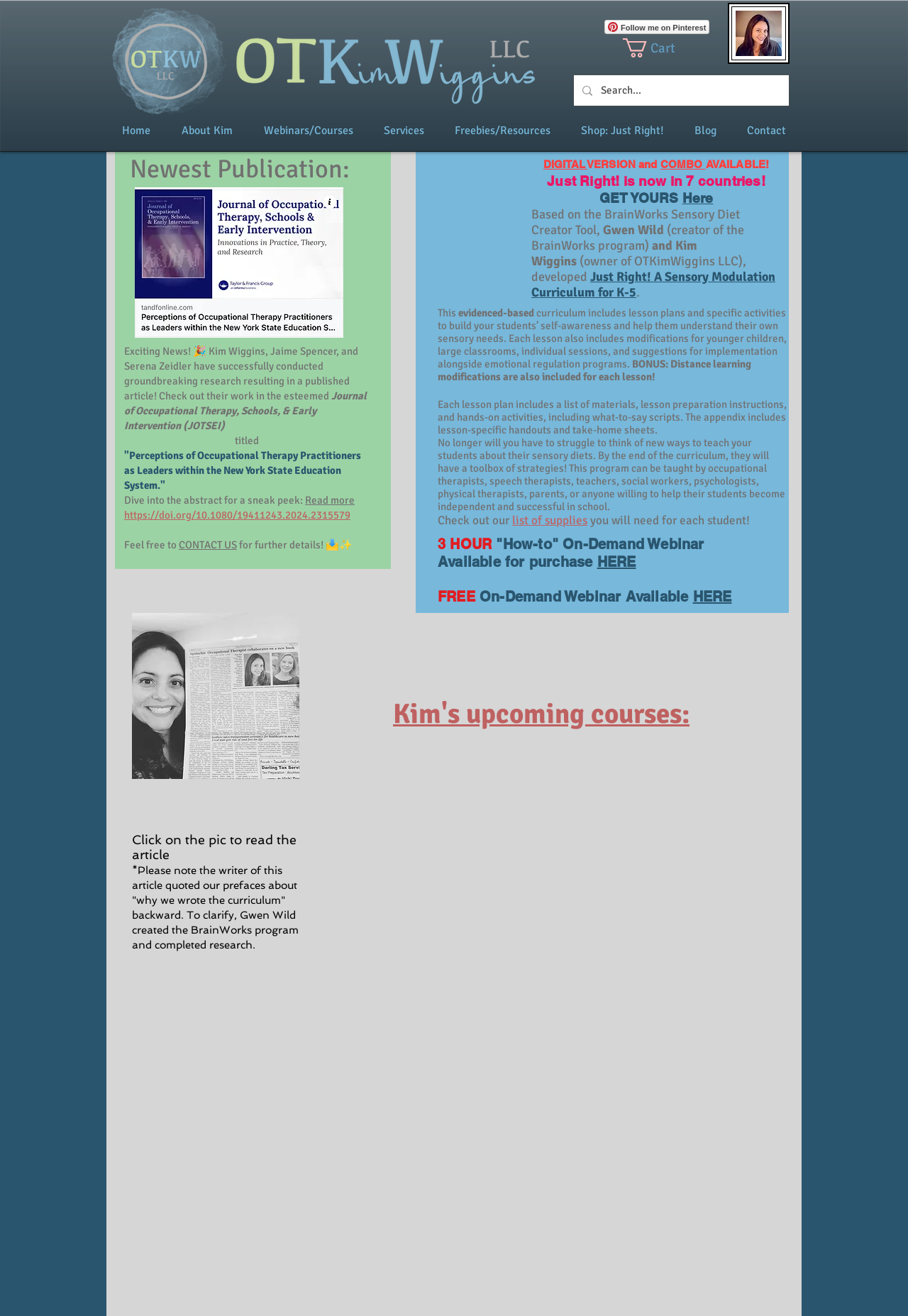What is the title of the curriculum developed by Kim Wiggins and Gwen Wild?
Refer to the image and answer the question using a single word or phrase.

Just Right! A Sensory Modulation Curriculum for K-5